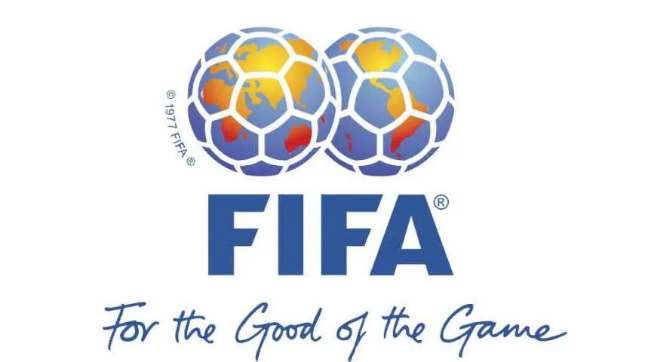Utilize the information from the image to answer the question in detail:
How often is the FIFA World Cup held?

The caption states that 'the logo is a symbol of the prestigious FIFA World Cup, which stands as a pinnacle tournament in international football held every four years', which implies that the FIFA World Cup is held every four years.